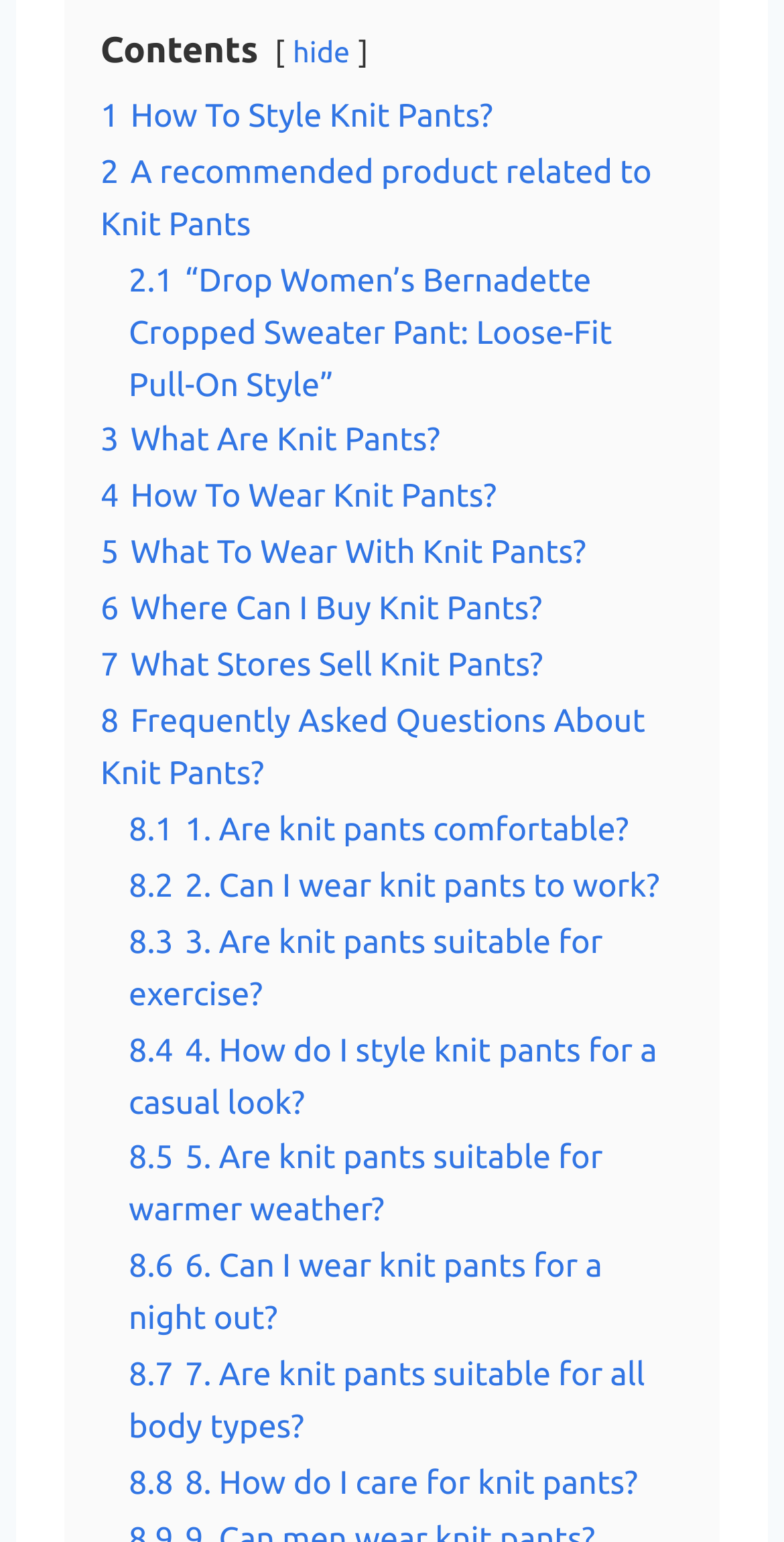Pinpoint the bounding box coordinates of the clickable area necessary to execute the following instruction: "Check 'Are knit pants comfortable?'". The coordinates should be given as four float numbers between 0 and 1, namely [left, top, right, bottom].

[0.164, 0.527, 0.802, 0.55]